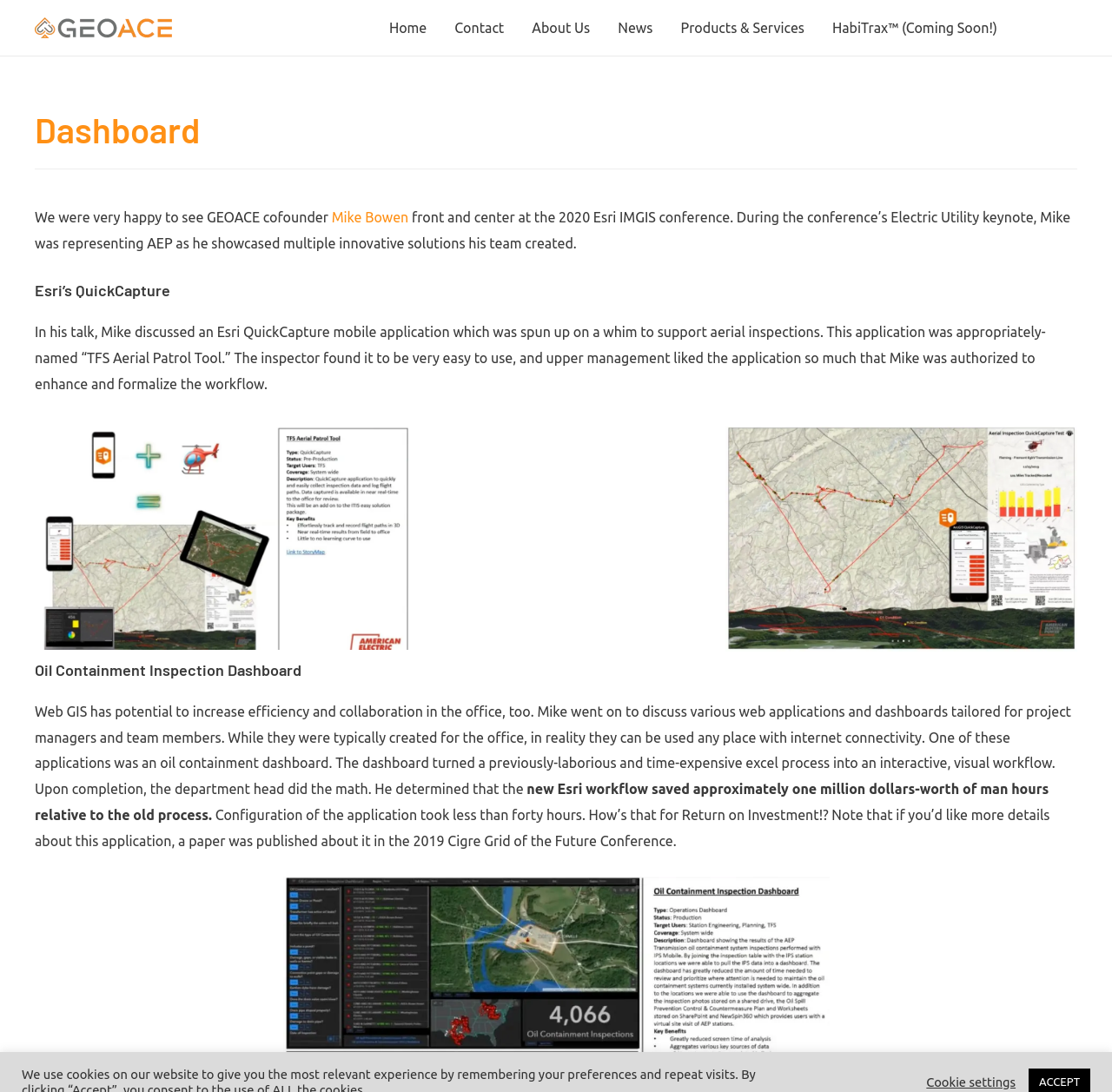What is the name of the dashboard discussed in the webpage? Analyze the screenshot and reply with just one word or a short phrase.

Oil Containment Inspection Dashboard